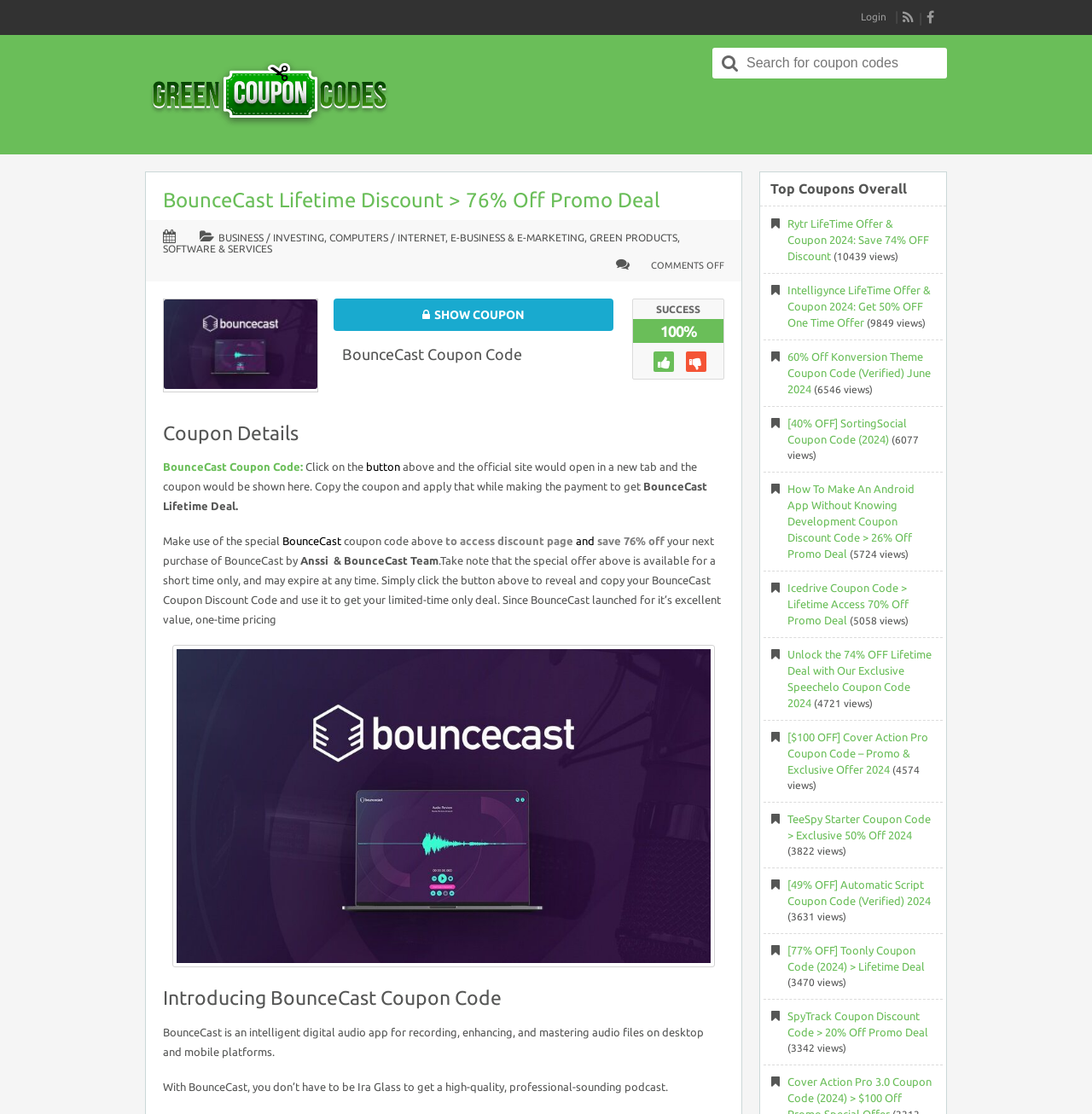Please determine the bounding box coordinates of the element's region to click for the following instruction: "Get the Rytr LifeTime Offer & Coupon".

[0.721, 0.195, 0.851, 0.235]